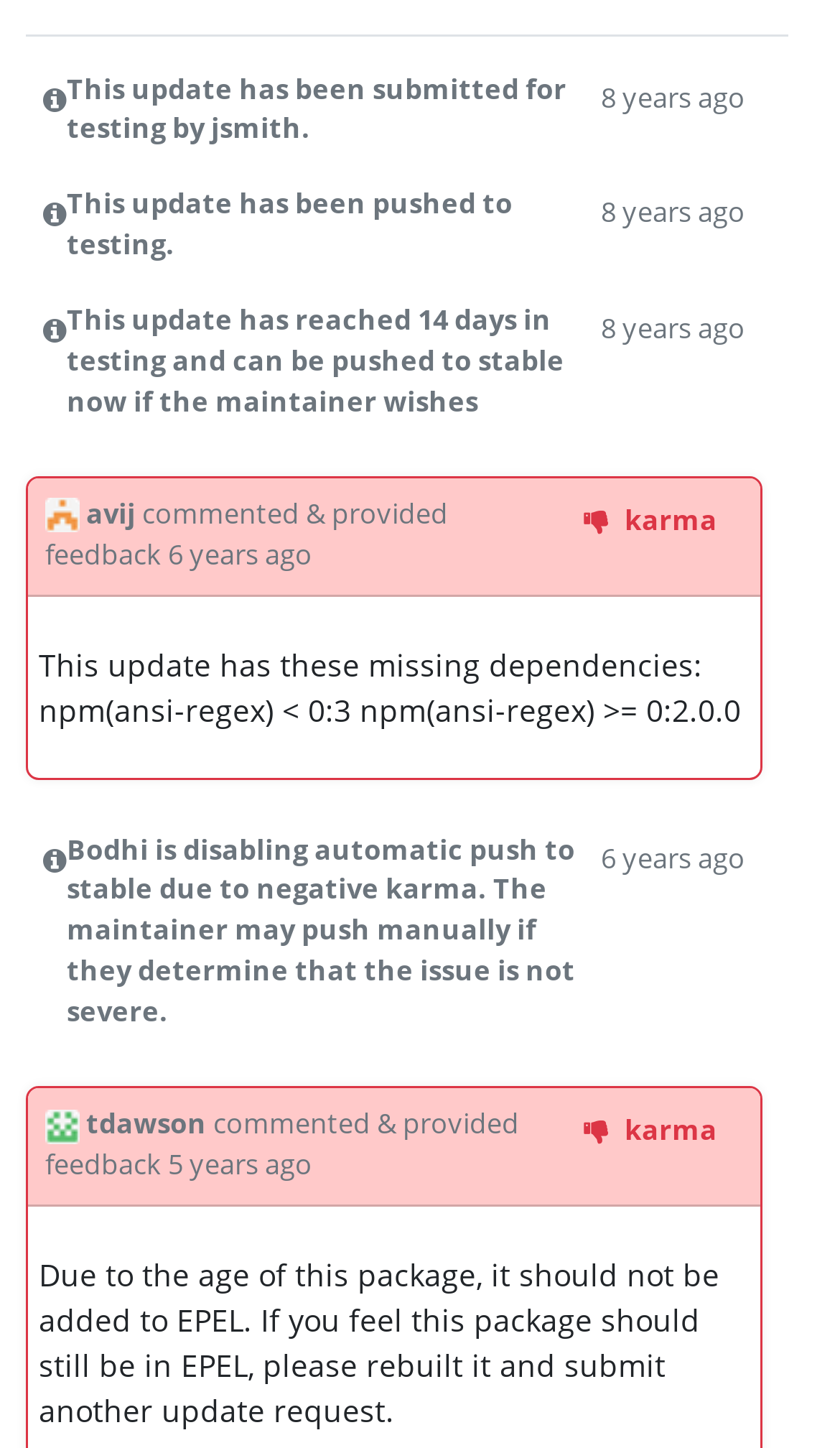Find the bounding box of the UI element described as follows: "8 years ago".

[0.715, 0.209, 0.887, 0.293]